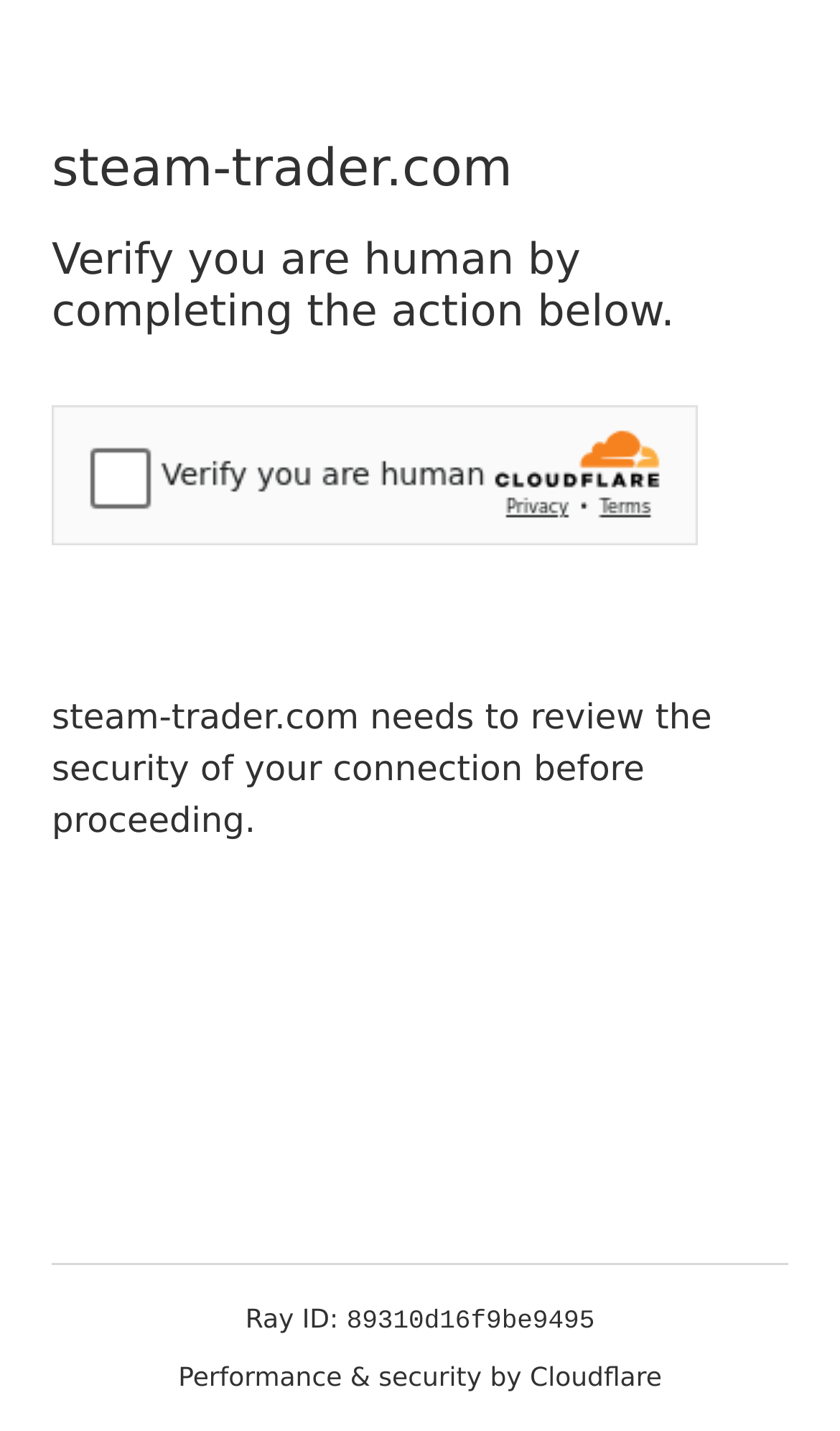Using a single word or phrase, answer the following question: 
What is the ID of the Ray?

89310d16f9be9495